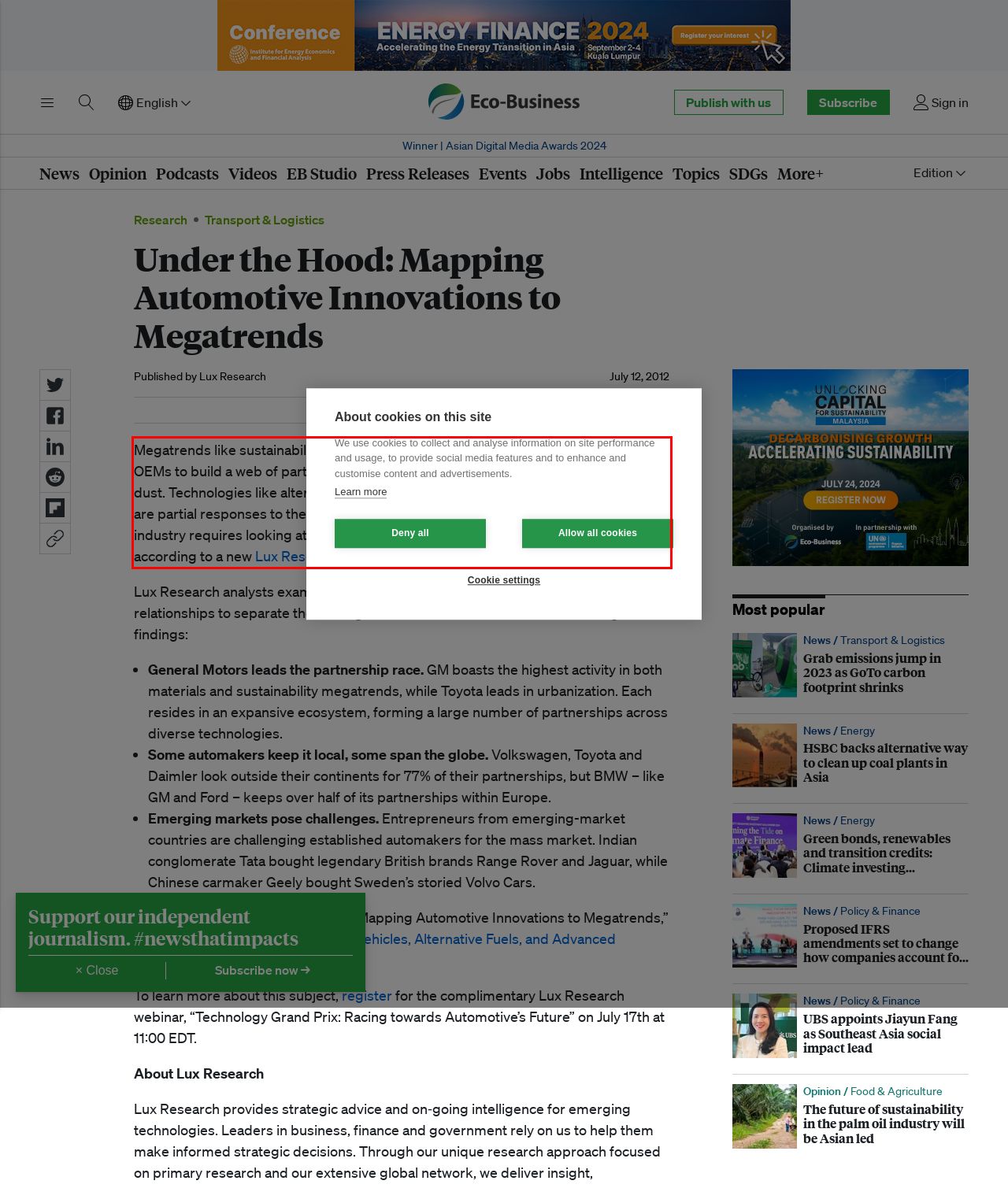Using the provided screenshot, read and generate the text content within the red-bordered area.

Megatrends like sustainability, urbanization and materials revolution are forcing OEMs to build a web of partnerships that drive innovation – or to risk being left in the dust. Technologies like alternative fuels, electric vehicles, and advanced composites are partial responses to these megatrends, but understanding their impact on the industry requires looking at all of them in complete automotive ecosystems, according to a new Lux Research report.